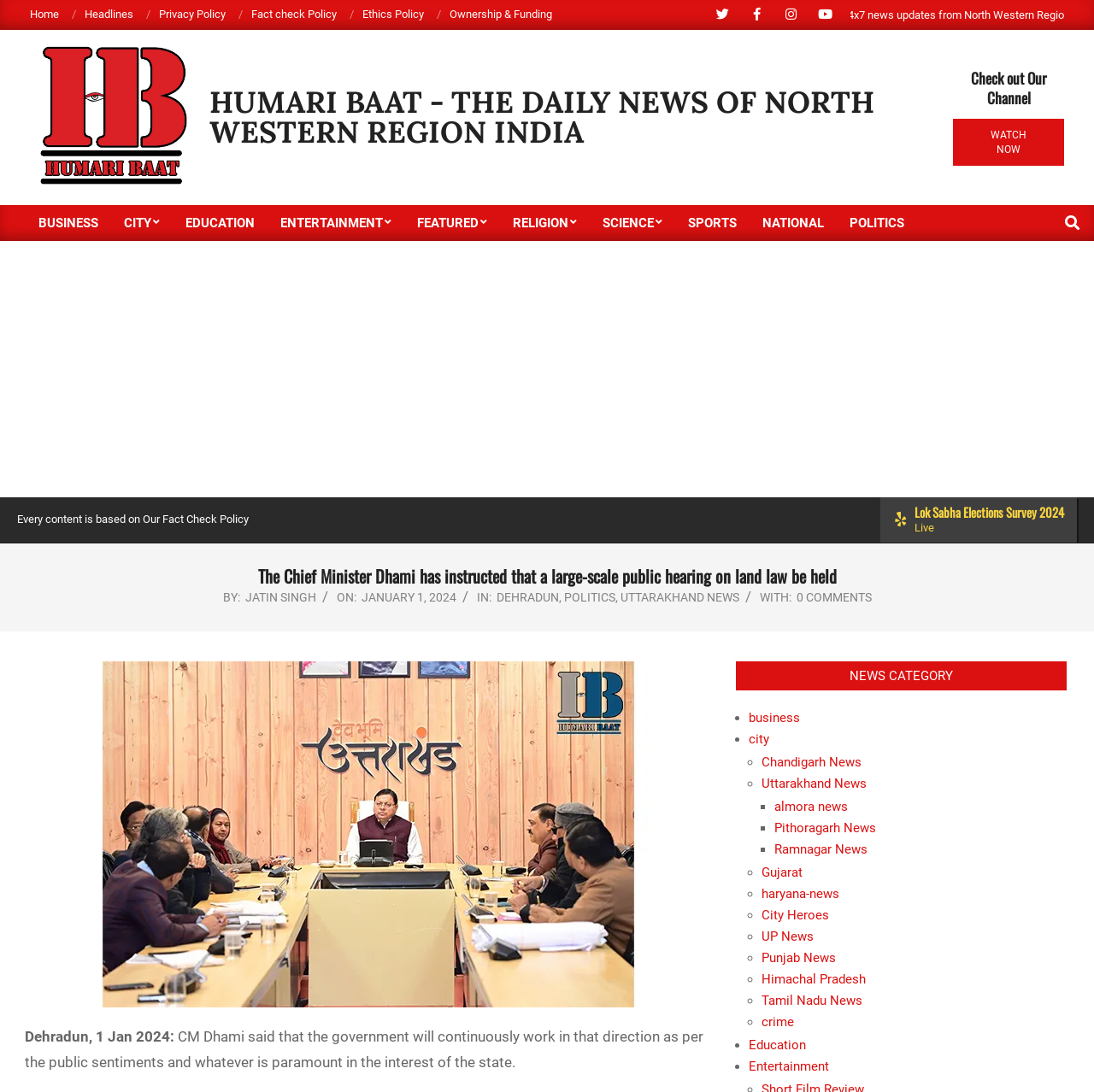Using the element description: "city", determine the bounding box coordinates. The coordinates should be in the format [left, top, right, bottom], with values between 0 and 1.

[0.102, 0.199, 0.158, 0.232]